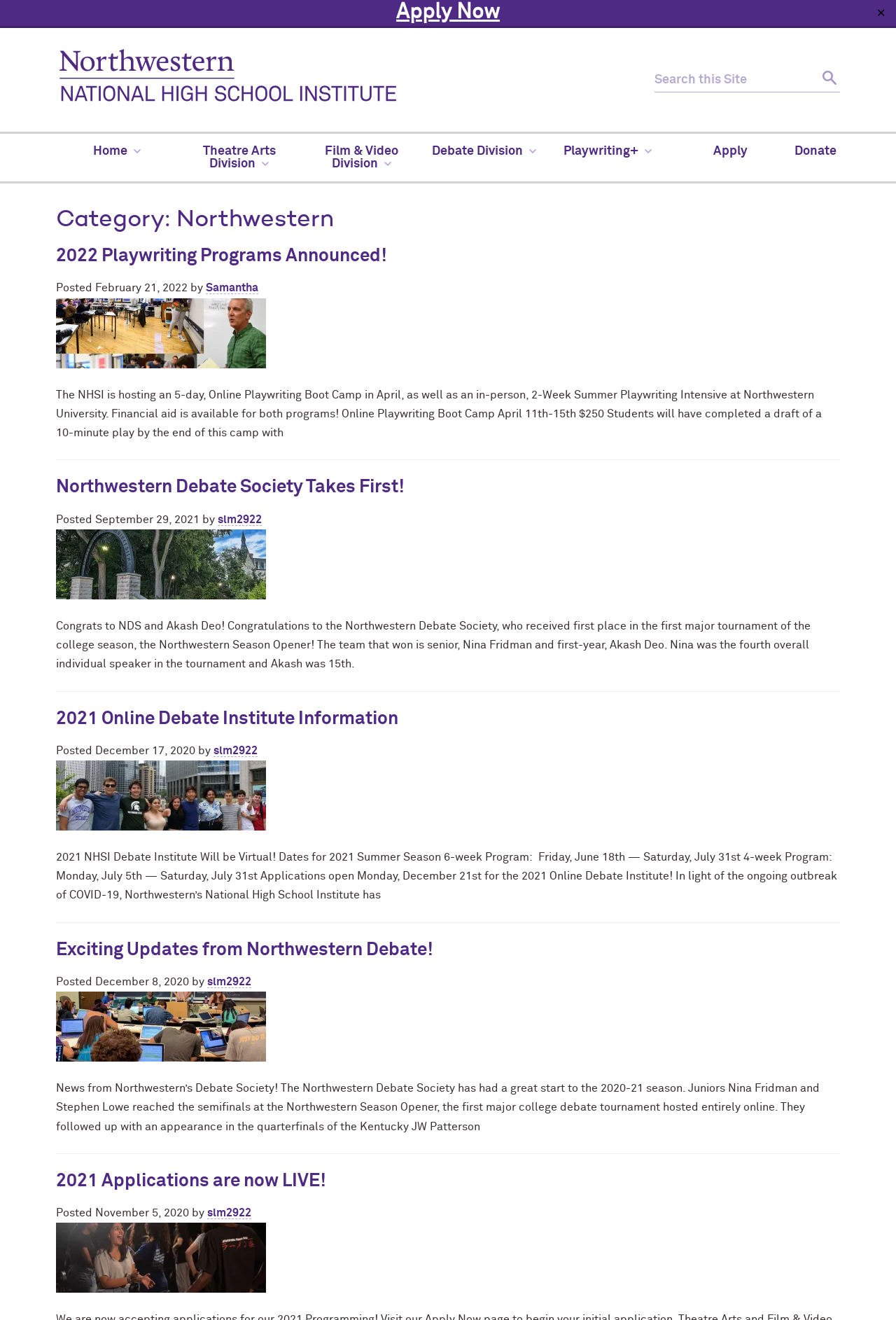Please identify the bounding box coordinates for the region that you need to click to follow this instruction: "Search this site".

[0.73, 0.051, 0.91, 0.07]